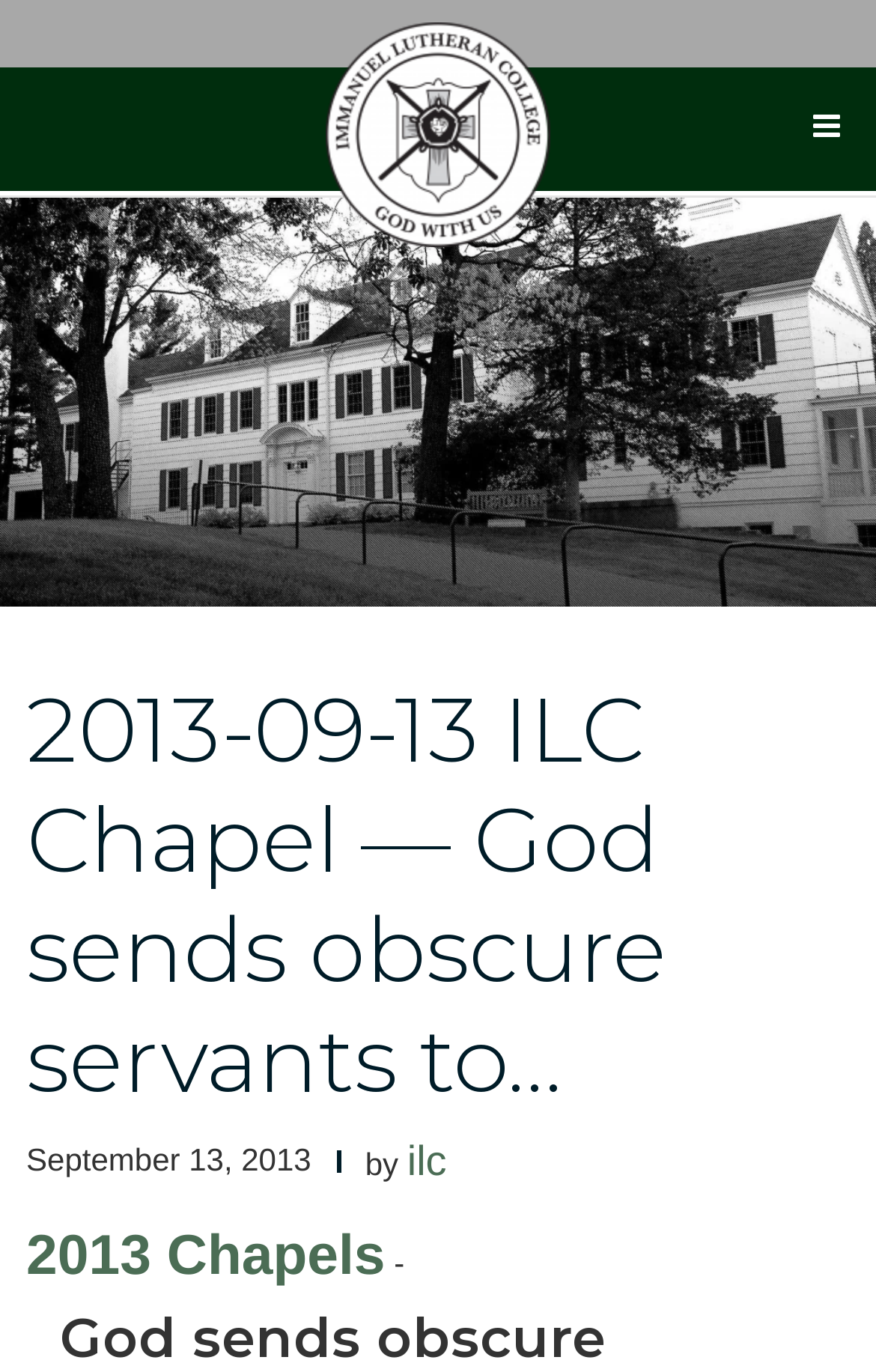Utilize the details in the image to give a detailed response to the question: What is the institution associated with the chapel?

I found the institution by looking at the image element with a bounding box coordinate of [0.372, 0.016, 0.628, 0.18] and contains the text 'Immanuel Lutheran High School, College, and Seminary', which suggests that it is the institution associated with the chapel.